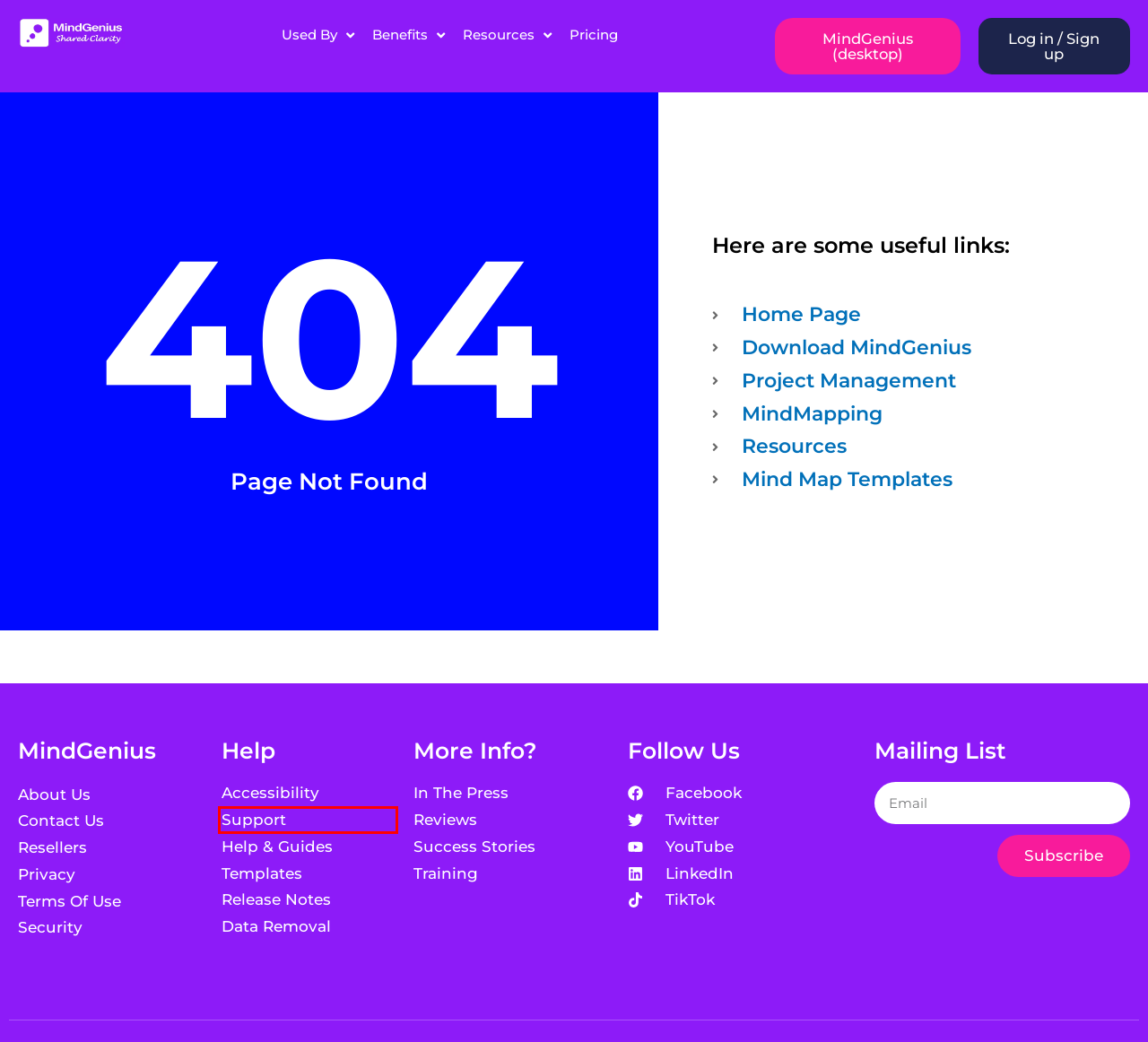View the screenshot of the webpage containing a red bounding box around a UI element. Select the most fitting webpage description for the new page shown after the element in the red bounding box is clicked. Here are the candidates:
A. How to Access our Templates to Get Started | MindGenius
B. Do you need great product support? We’ve got it.
C. Check out our Powerful Success Stories – MindGenius
D. How to Request Data Removal with MindGenius | MindGenius
E. How you can view Project Management tasks in 6 ways
F. What New Features Are Included in MindGenius 20?
G. MindGenius - Project Management and Collaboration
H. Unlock Your Potential: MindGenius Training for All

B